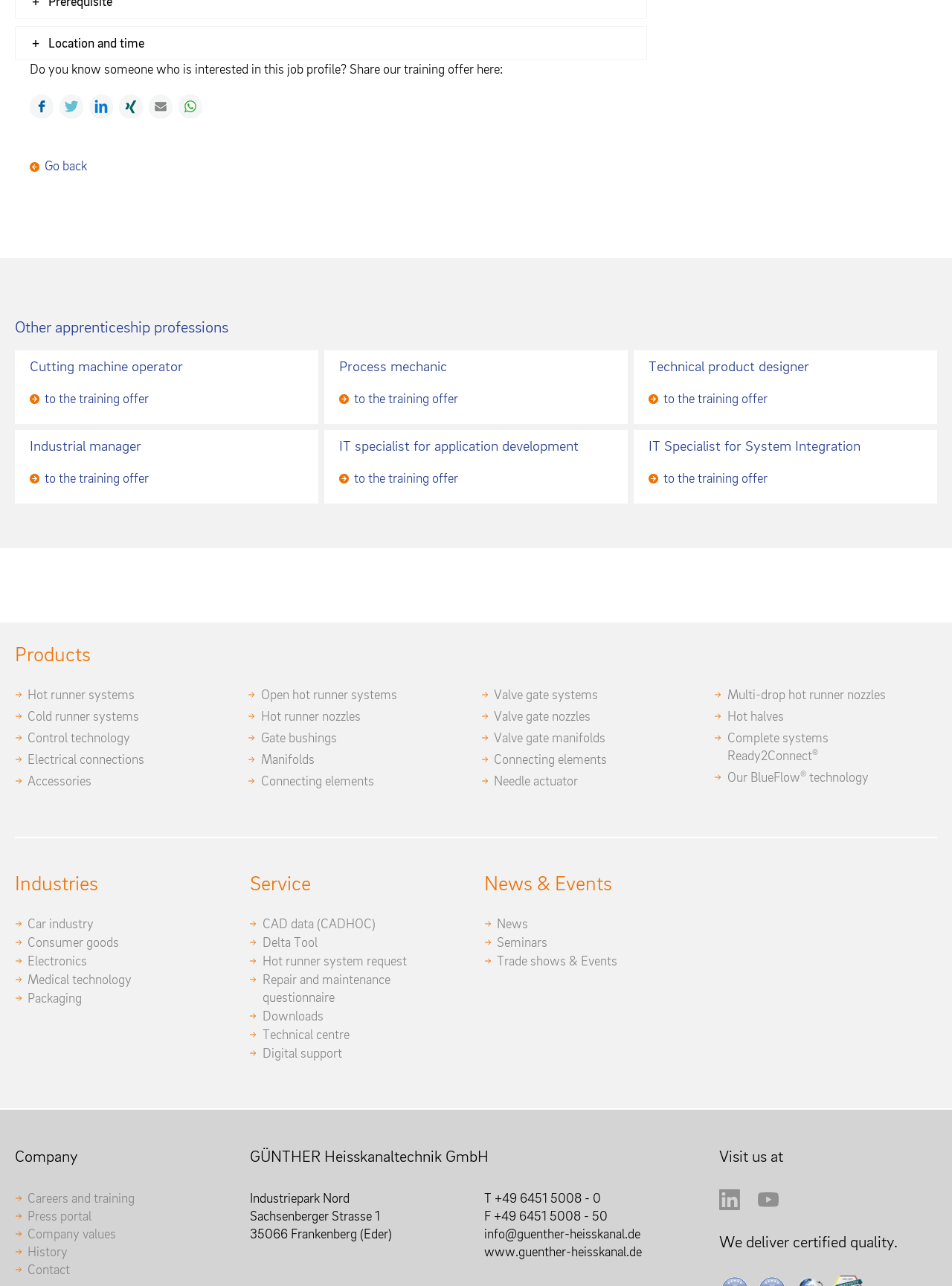Determine the bounding box for the UI element as described: "+49 6451 5008 - 0". The coordinates should be represented as four float numbers between 0 and 1, formatted as [left, top, right, bottom].

[0.52, 0.925, 0.631, 0.937]